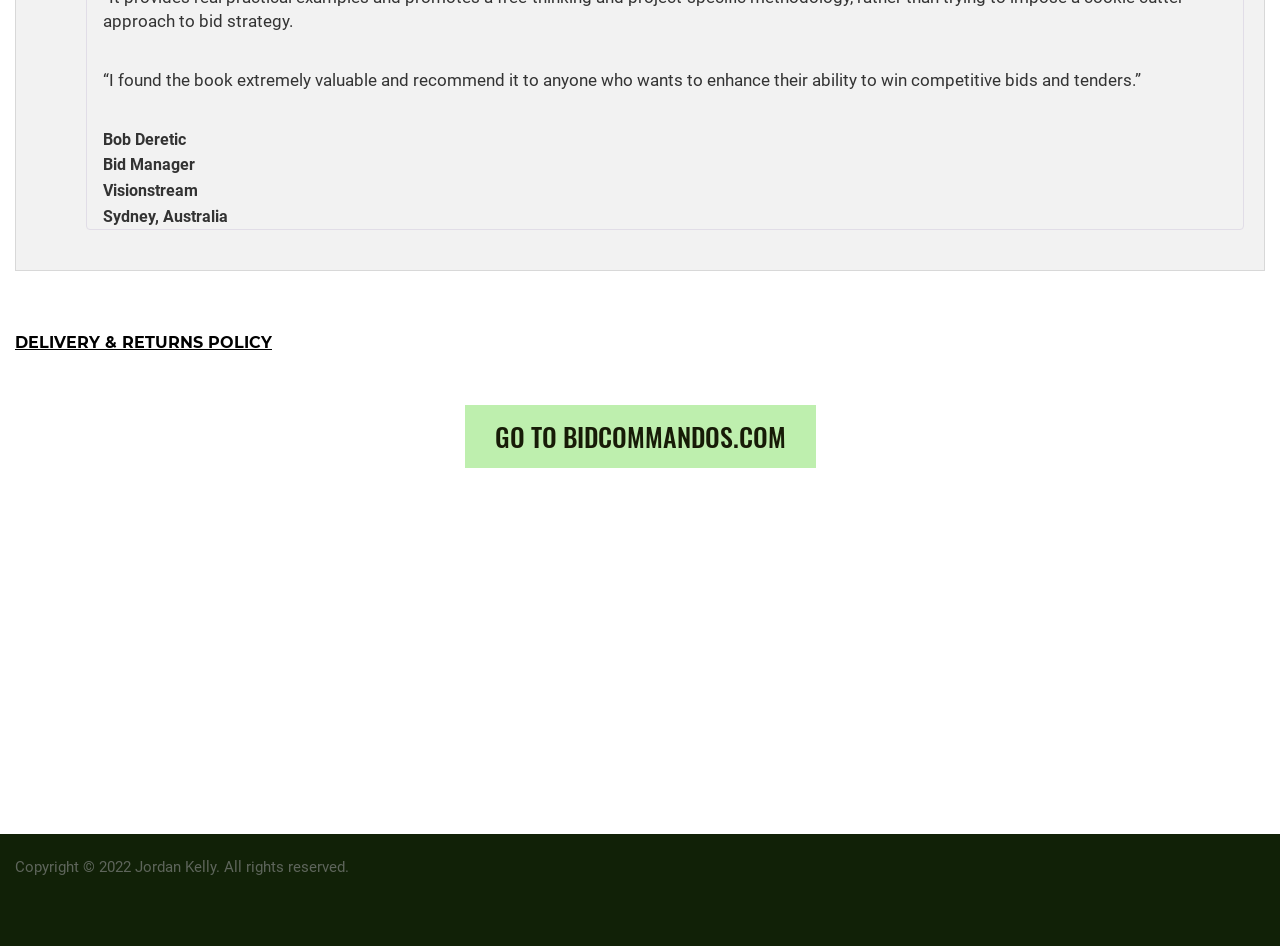Determine the bounding box coordinates for the UI element with the following description: "Privacy & Data Collection Policy". The coordinates should be four float numbers between 0 and 1, represented as [left, top, right, bottom].

[0.775, 0.665, 0.921, 0.687]